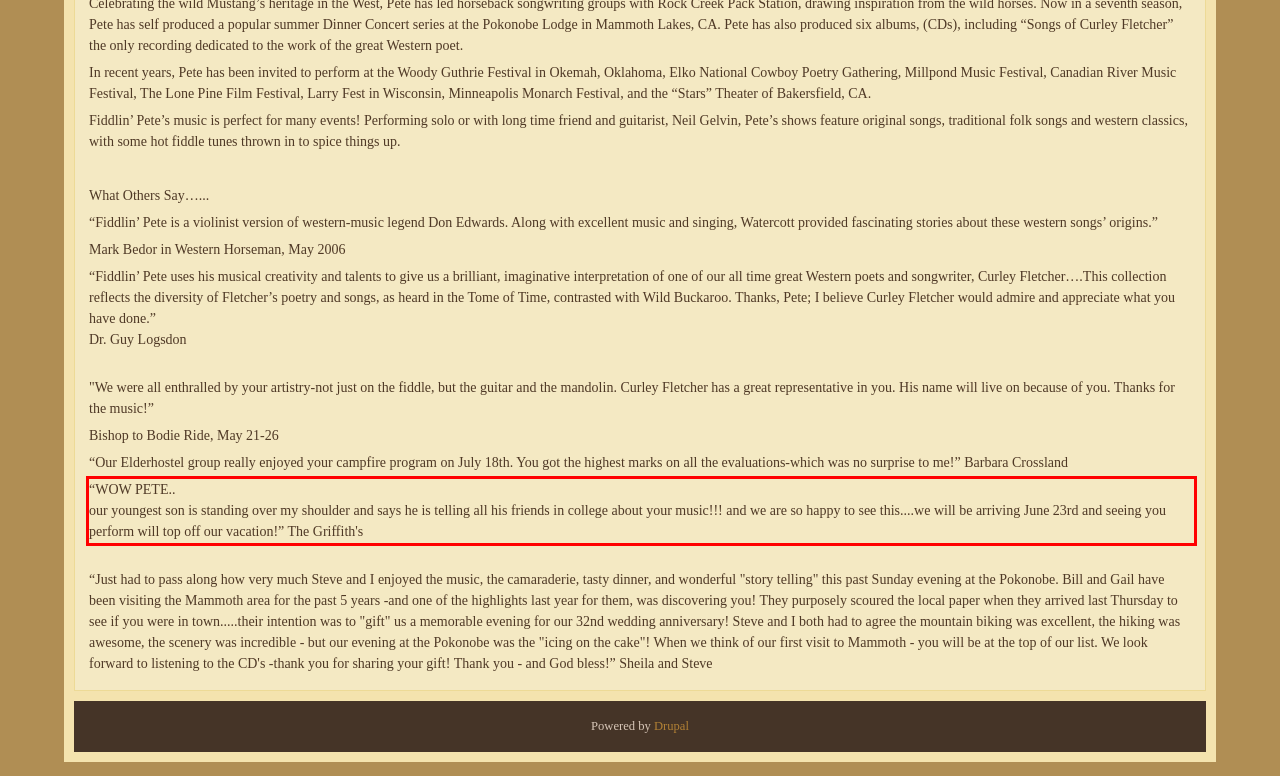You are given a screenshot of a webpage with a UI element highlighted by a red bounding box. Please perform OCR on the text content within this red bounding box.

“WOW PETE.. our youngest son is standing over my shoulder and says he is telling all his friends in college about your music!!! and we are so happy to see this....we will be arriving June 23rd and seeing you perform will top off our vacation!” The Griffith's